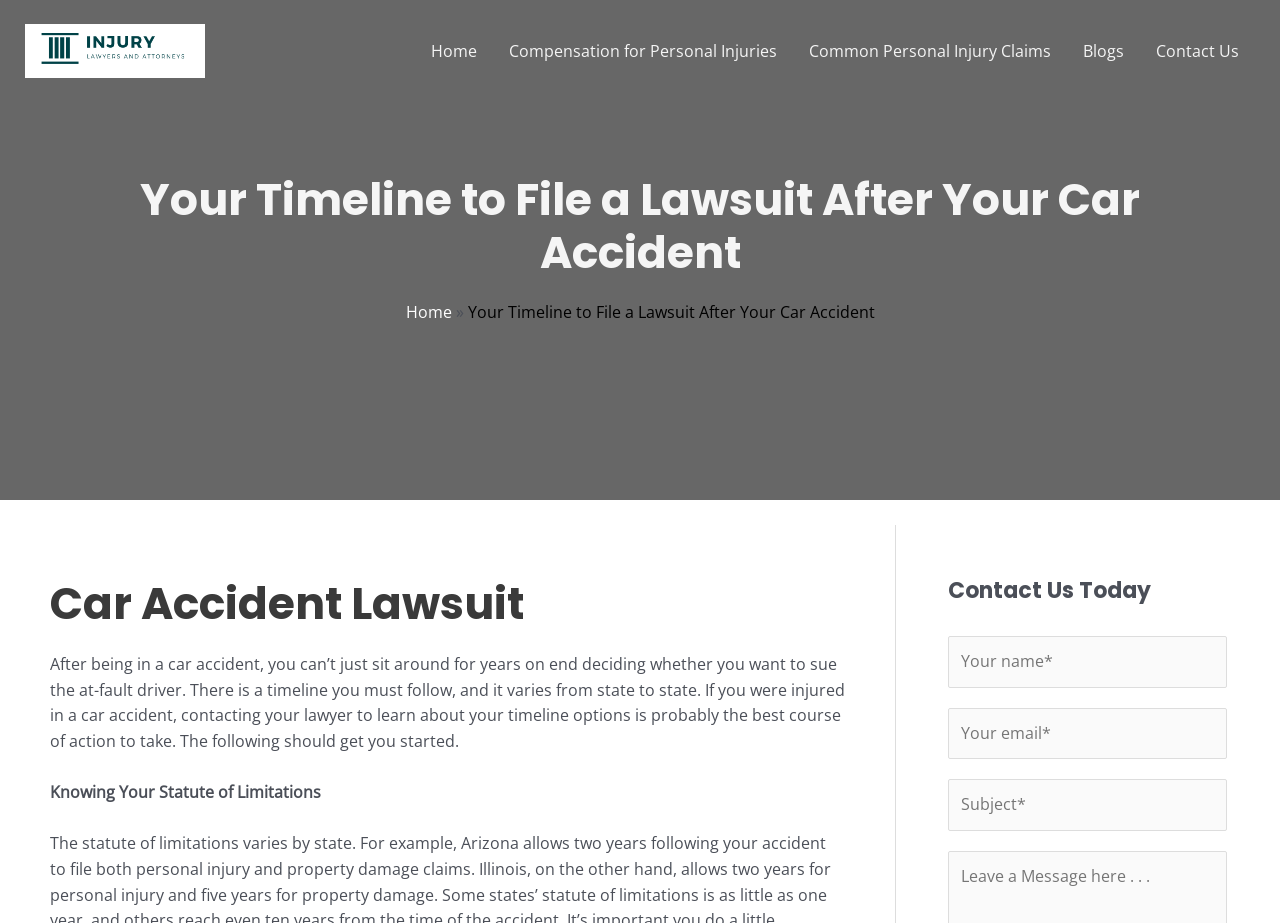Please determine the bounding box coordinates of the element to click in order to execute the following instruction: "Get Insta Likes". The coordinates should be four float numbers between 0 and 1, specified as [left, top, right, bottom].

None